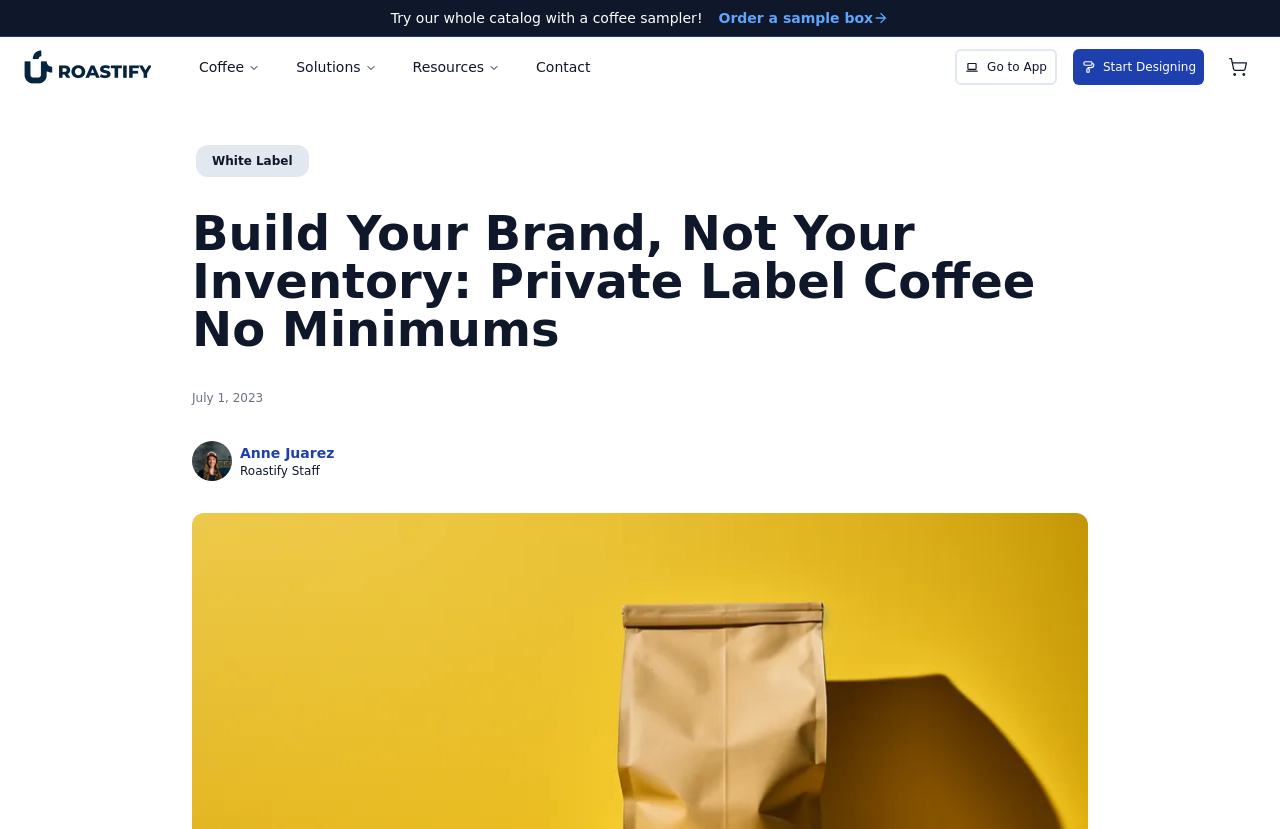Predict the bounding box coordinates of the UI element that matches this description: "parent_node: Coffee". The coordinates should be in the format [left, top, right, bottom] with each value between 0 and 1.

[0.019, 0.06, 0.118, 0.101]